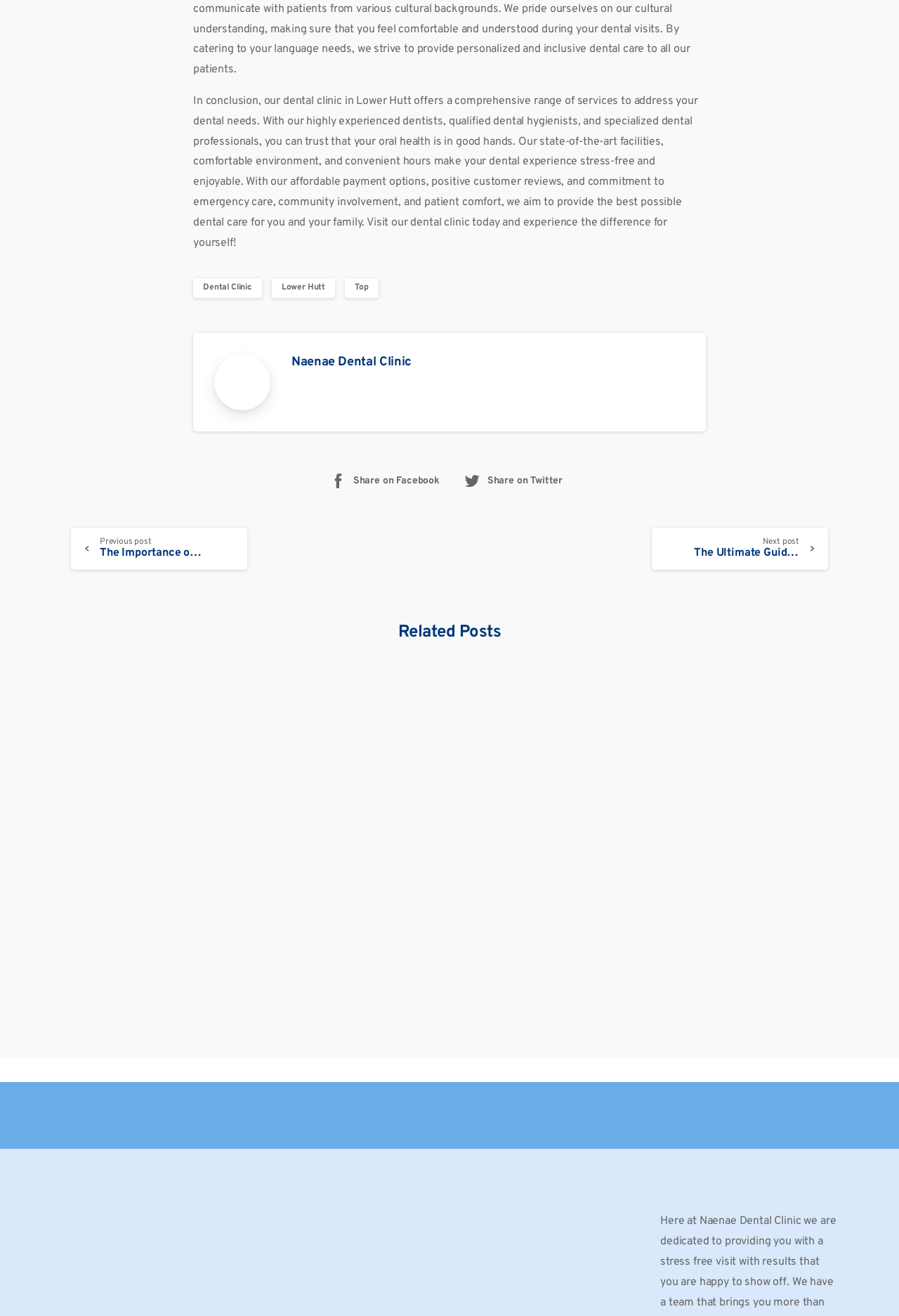Please locate the bounding box coordinates of the element that should be clicked to achieve the given instruction: "Share on Facebook".

[0.358, 0.349, 0.497, 0.382]